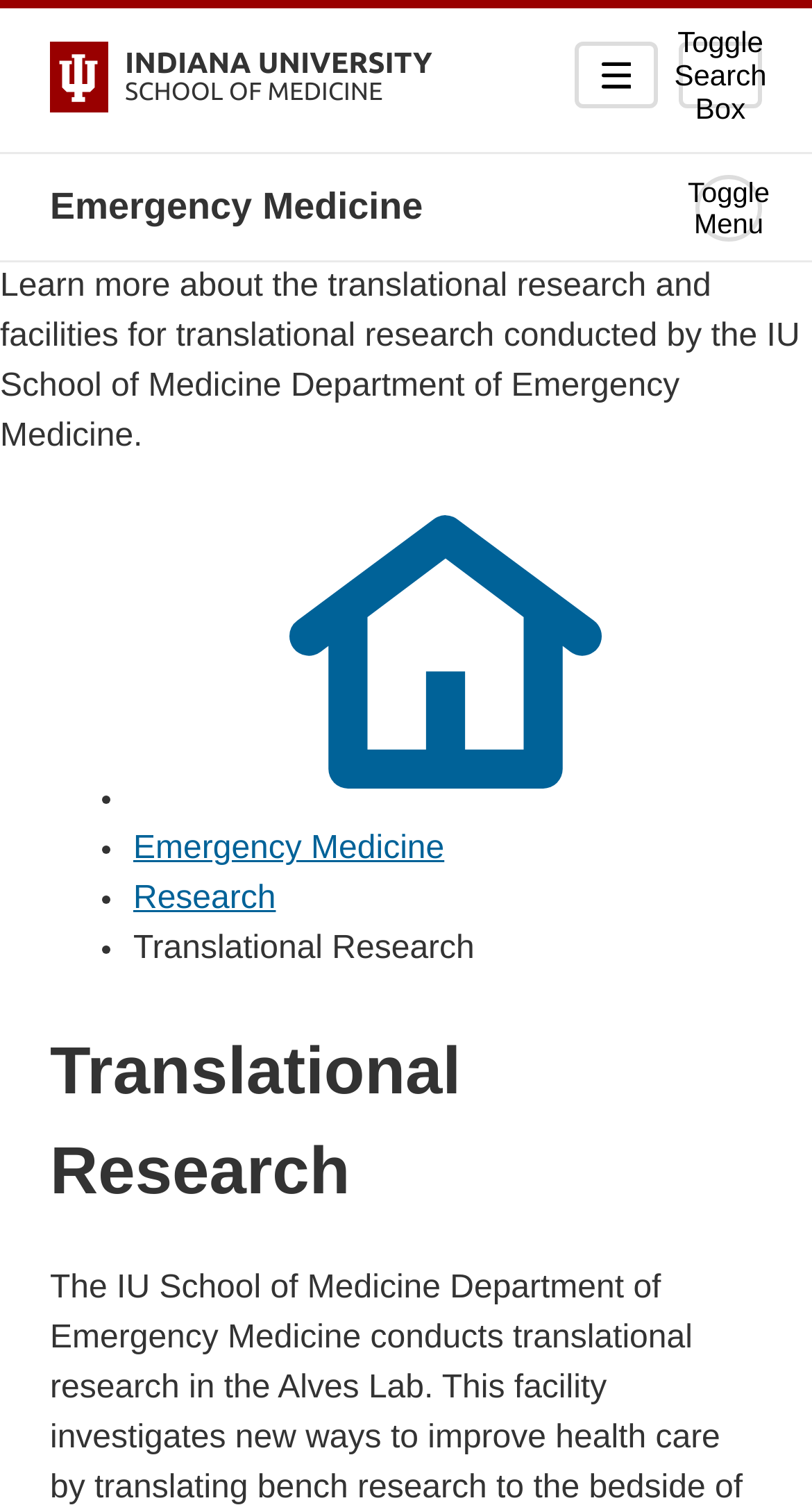Given the element description "Links", identify the bounding box of the corresponding UI element.

None